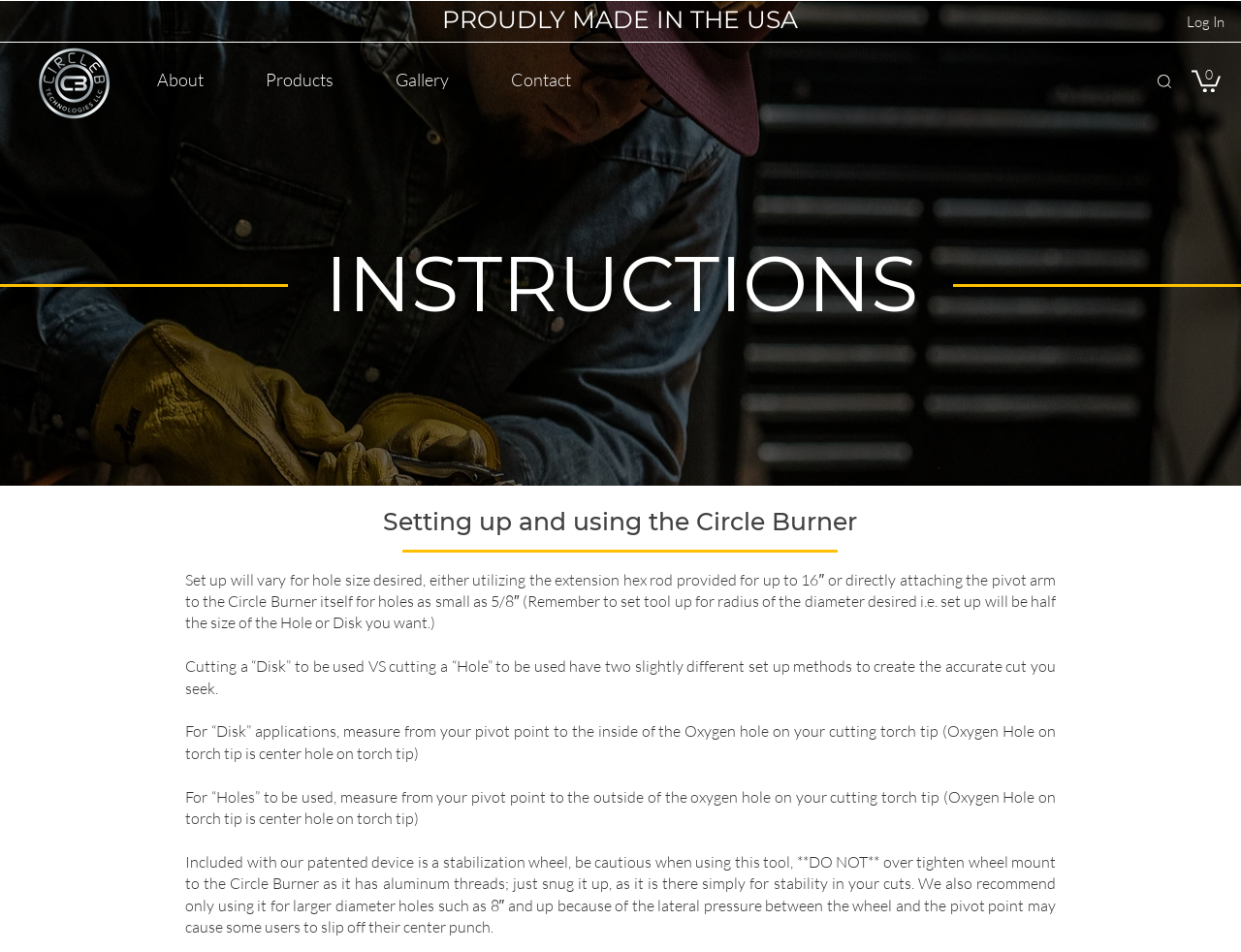What is the country where Circle B is proudly made?
From the screenshot, supply a one-word or short-phrase answer.

USA